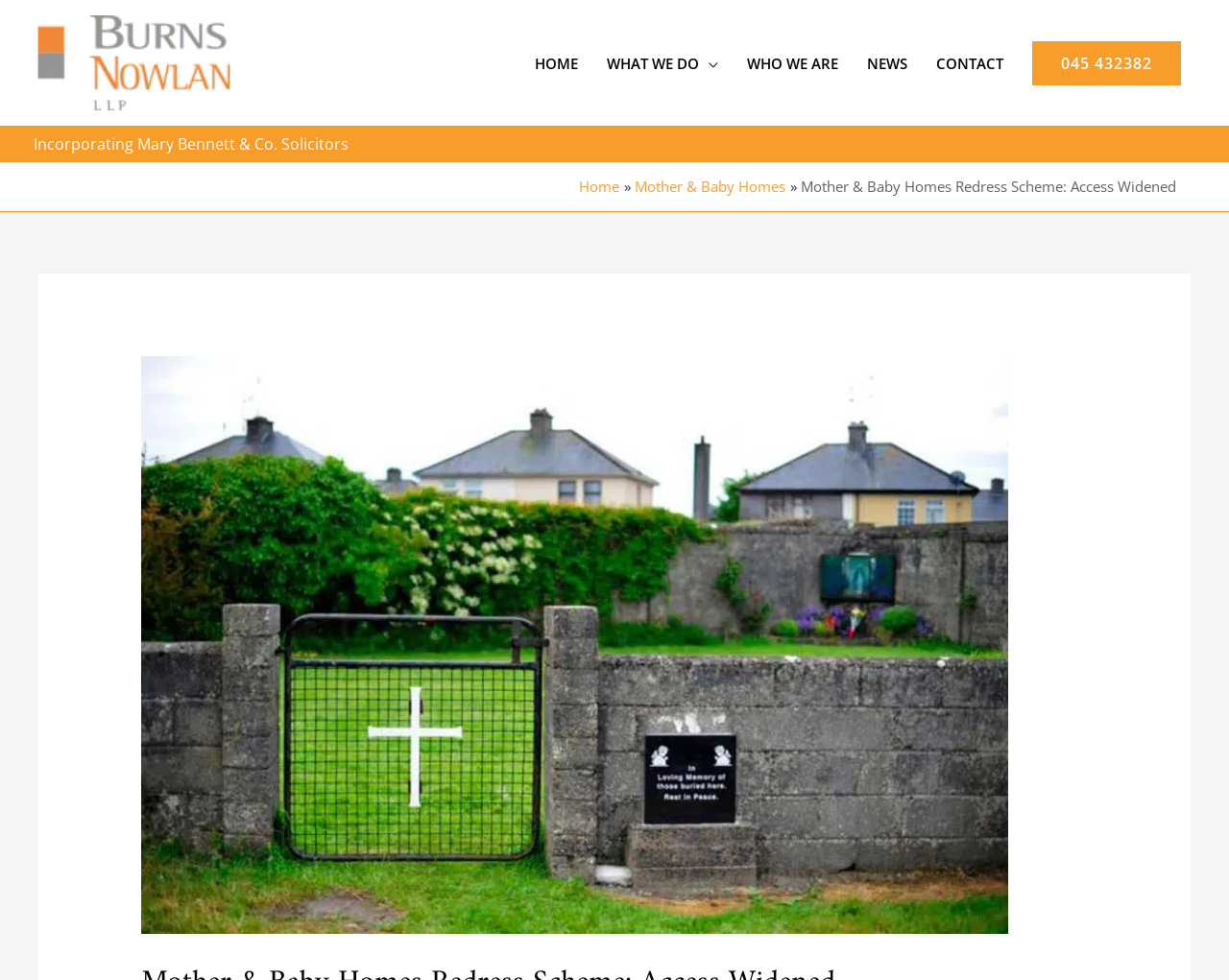Please specify the bounding box coordinates of the clickable region to carry out the following instruction: "call the office". The coordinates should be four float numbers between 0 and 1, in the format [left, top, right, bottom].

[0.84, 0.042, 0.961, 0.087]